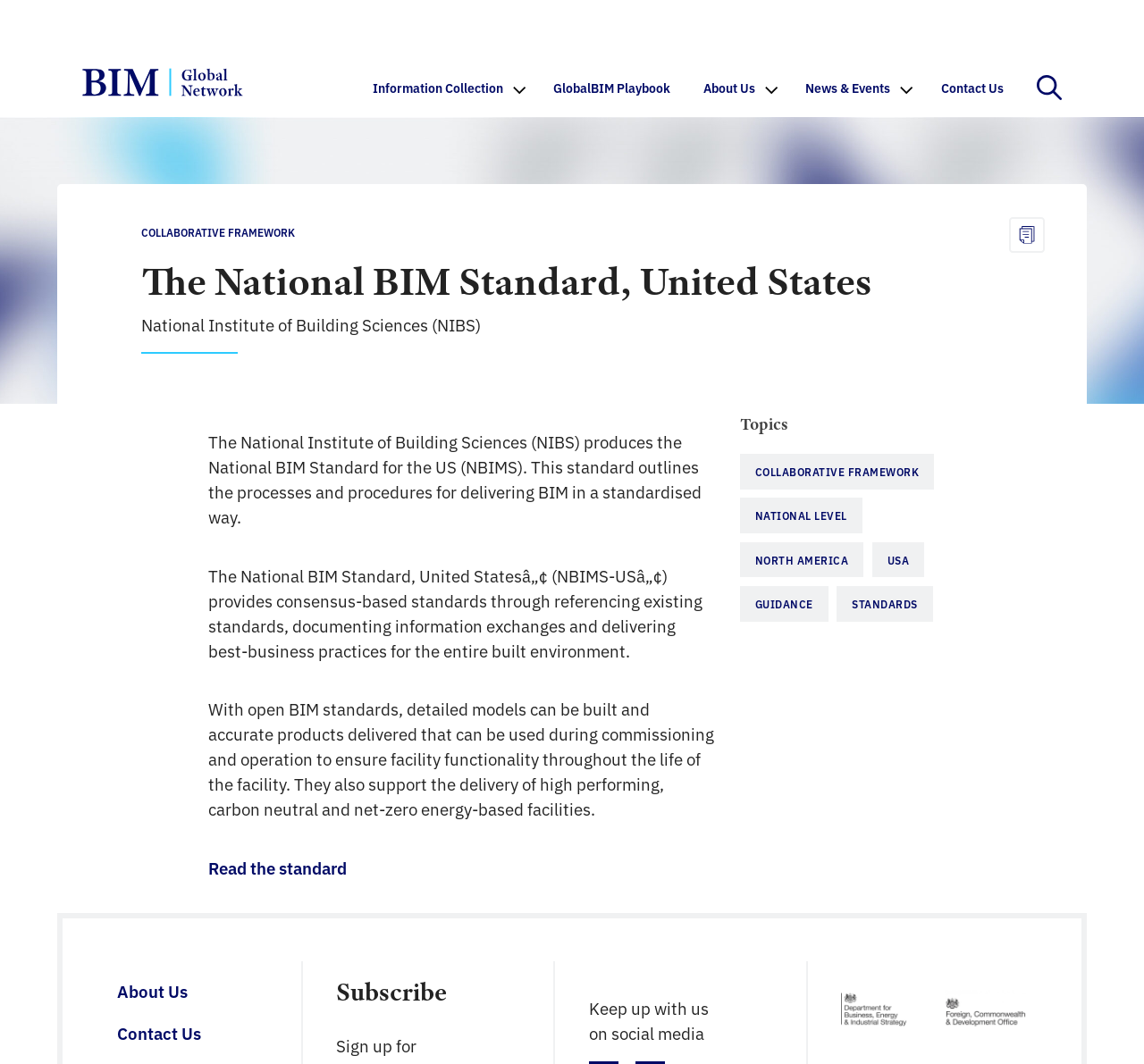Pinpoint the bounding box coordinates of the area that must be clicked to complete this instruction: "View COLLABORATIVE FRAMEWORK".

[0.123, 0.211, 0.258, 0.225]